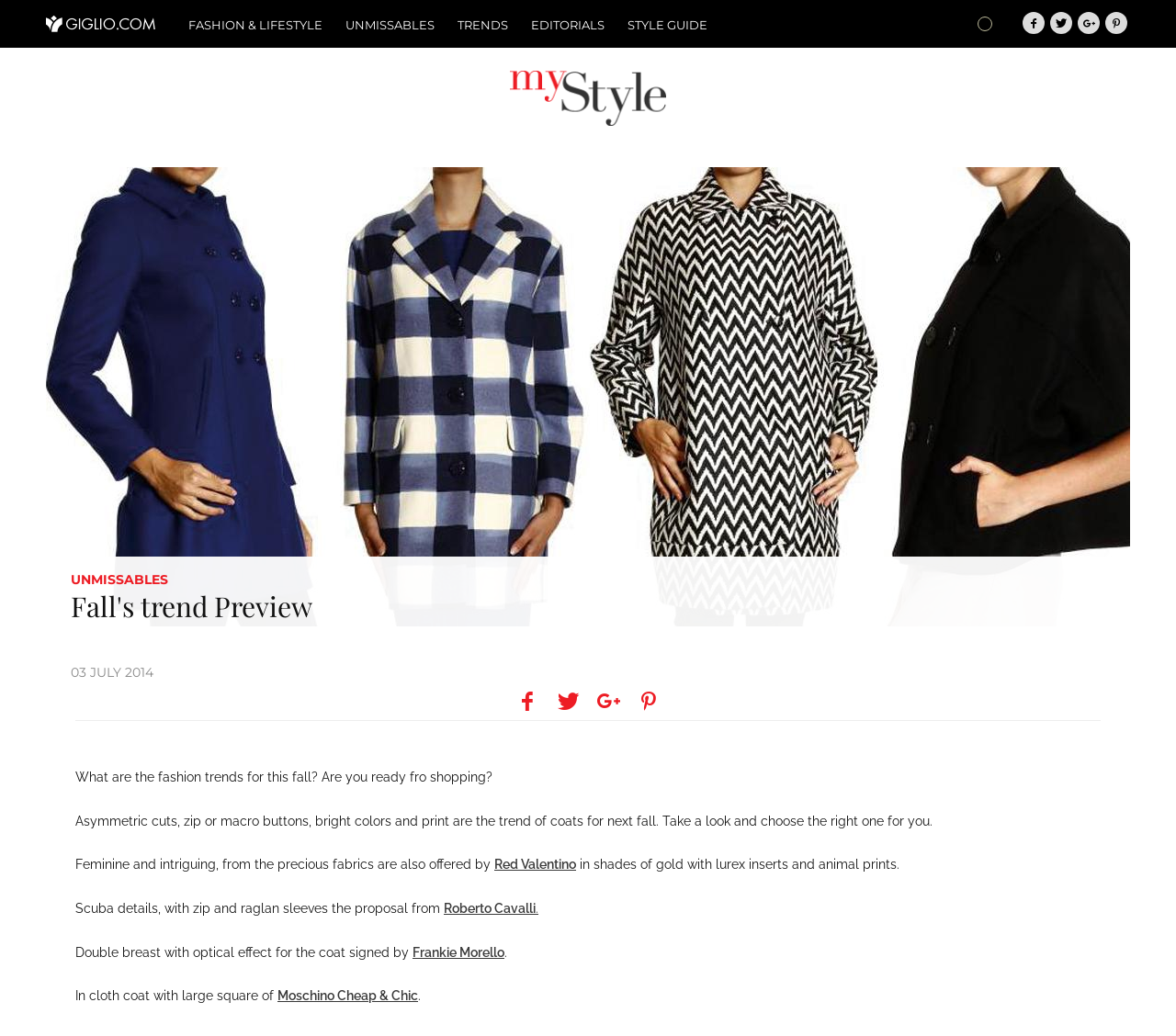What is the name of the website?
Provide a comprehensive and detailed answer to the question.

The website's name can be found in the top-left corner of the webpage, where it says ' Giglio.com'.